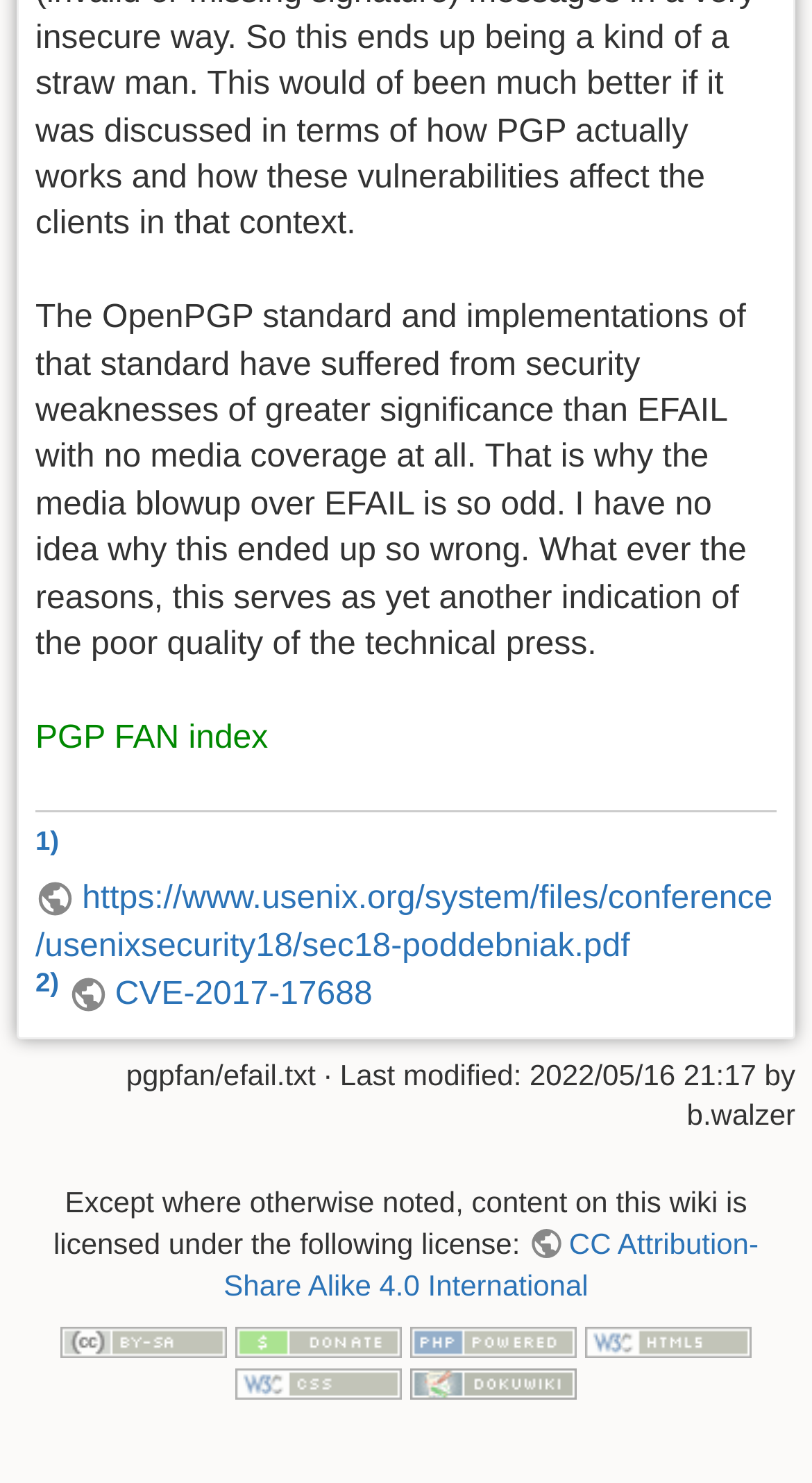Provide a brief response in the form of a single word or phrase:
What is the topic of the main text?

EFAIL